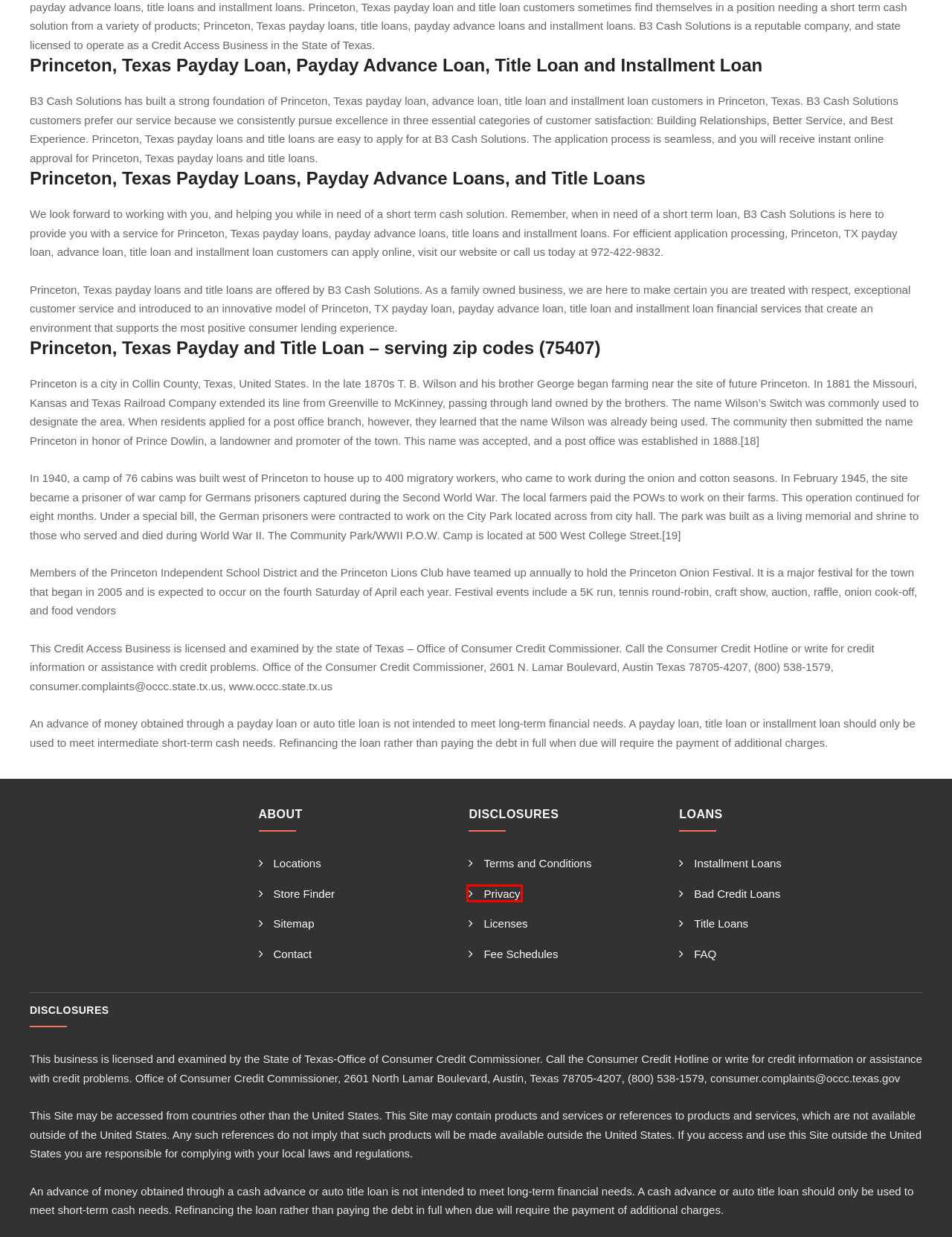You are provided with a screenshot of a webpage containing a red rectangle bounding box. Identify the webpage description that best matches the new webpage after the element in the bounding box is clicked. Here are the potential descriptions:
A. Privacy Policy - B3 Cash Solutions
B. Locations | Payday and Installment Loans | B3 Cash Solutions | Texas
C. Sitemap - B3 Cash Solutions
D. Licenses - B3 Cash Solutions
E. FAQ - Pages - B3 Cash Solutions
F. Disclosures - B3 Cash Solutions
G. Fee Schedules - B3 Cash Solutions
H. Online Payday Loans | Fast & Easy Application‎ | B3 Cash Solutions

A